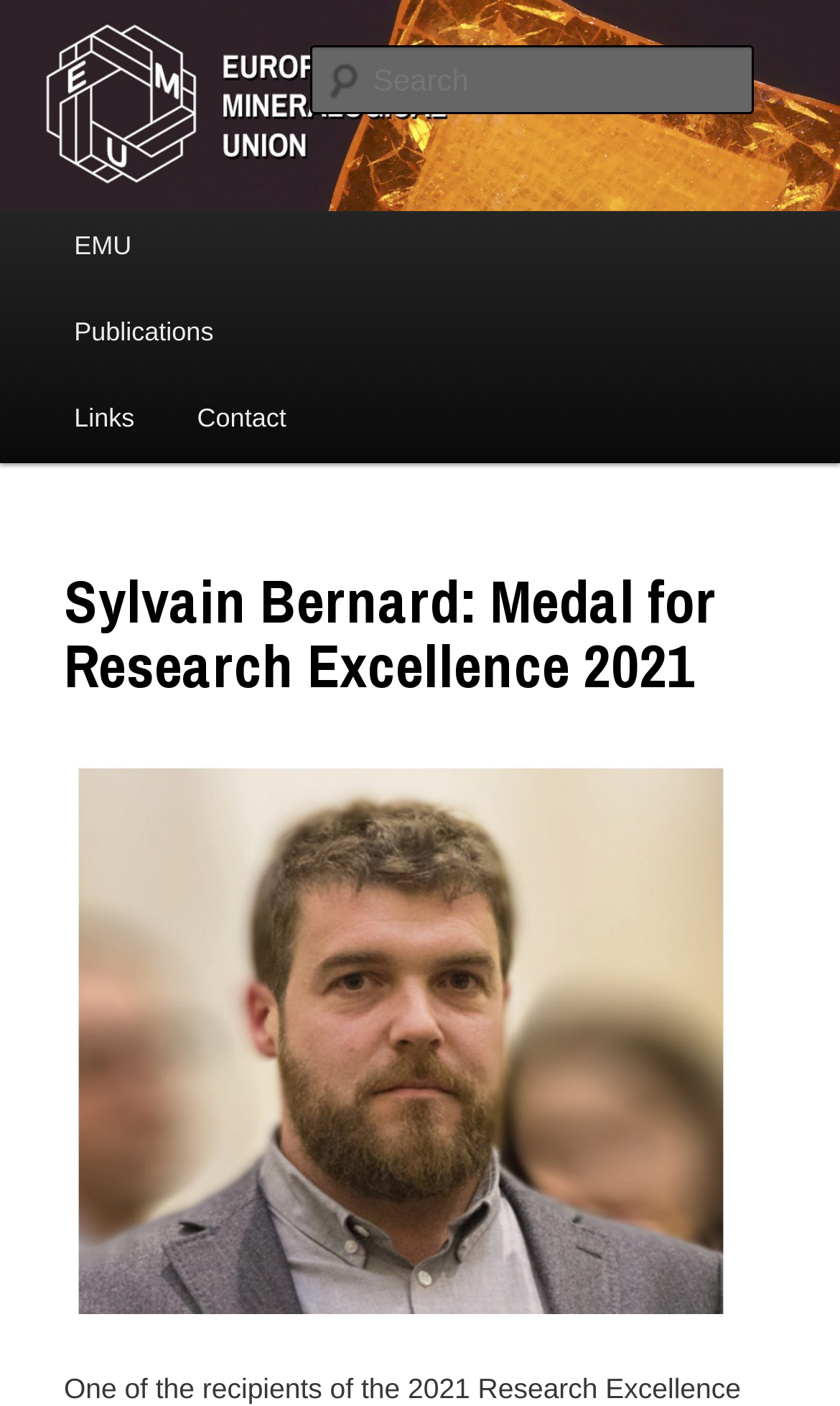Please identify the bounding box coordinates of the clickable area that will allow you to execute the instruction: "Search for something".

[0.37, 0.032, 0.897, 0.081]